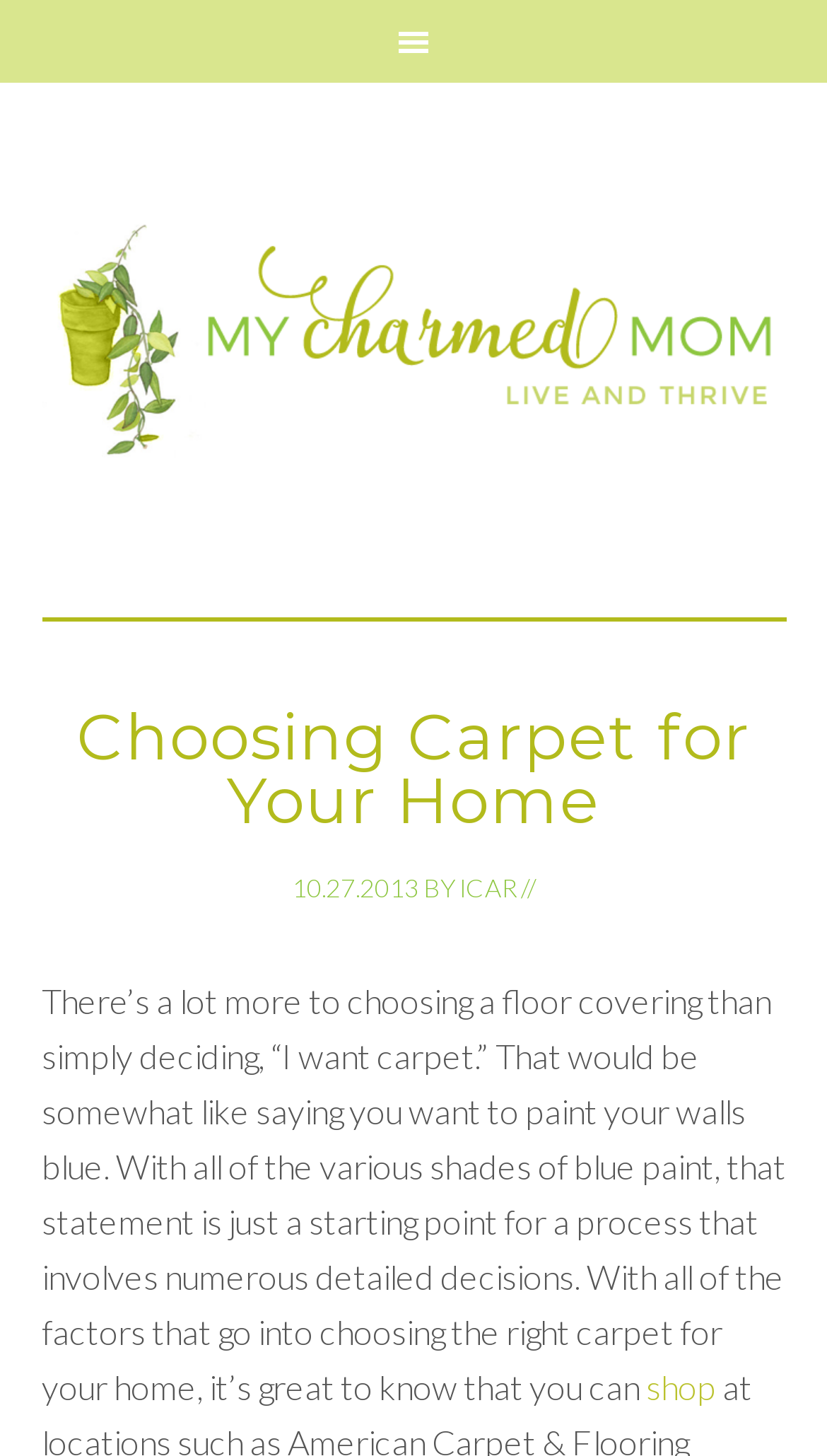Provide a short, one-word or phrase answer to the question below:
What is the purpose of the article?

To guide in choosing carpet